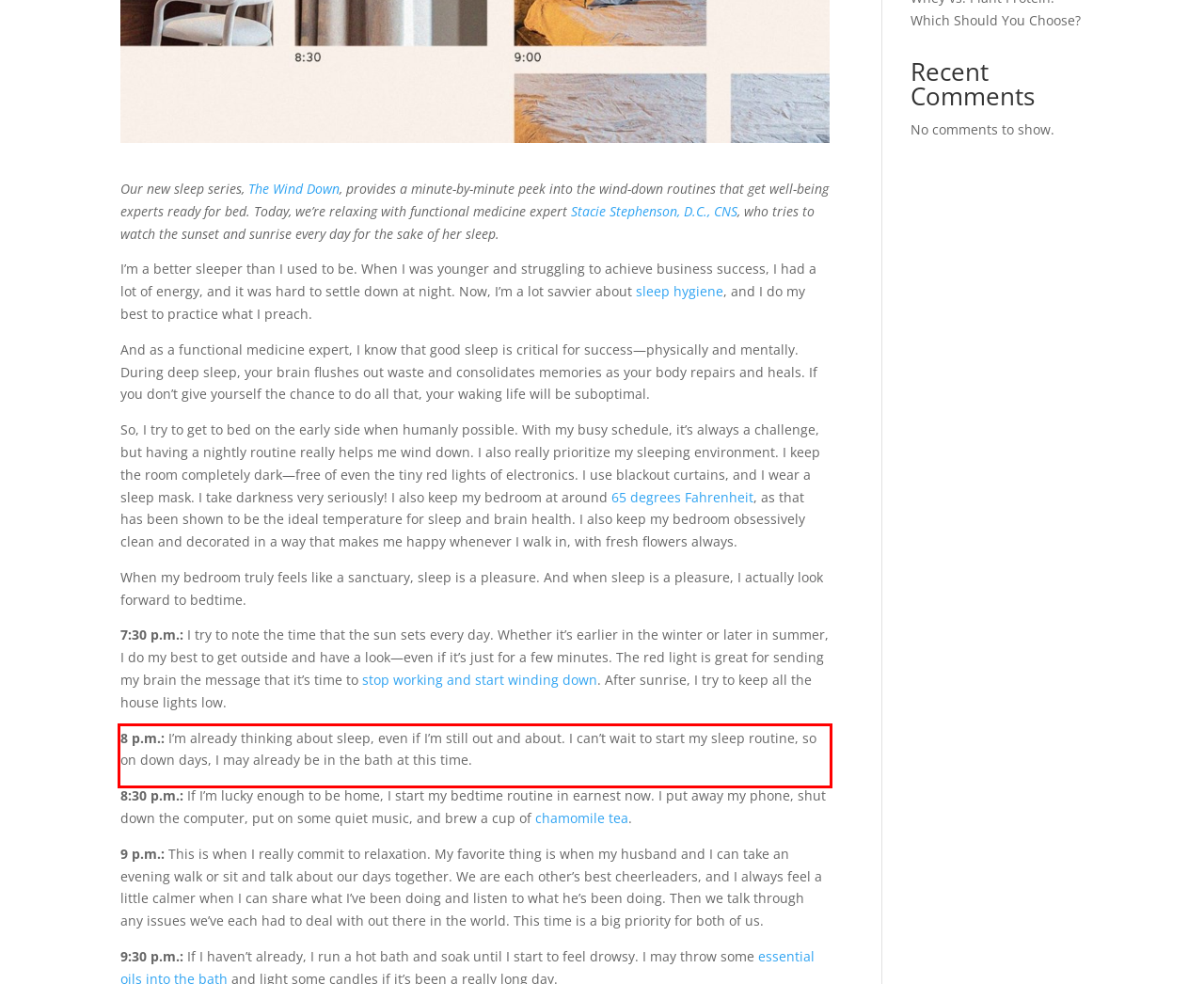Within the screenshot of the webpage, there is a red rectangle. Please recognize and generate the text content inside this red bounding box.

8 p.m.: I’m already thinking about sleep, even if I’m still out and about. I can’t wait to start my sleep routine, so on down days, I may already be in the bath at this time.